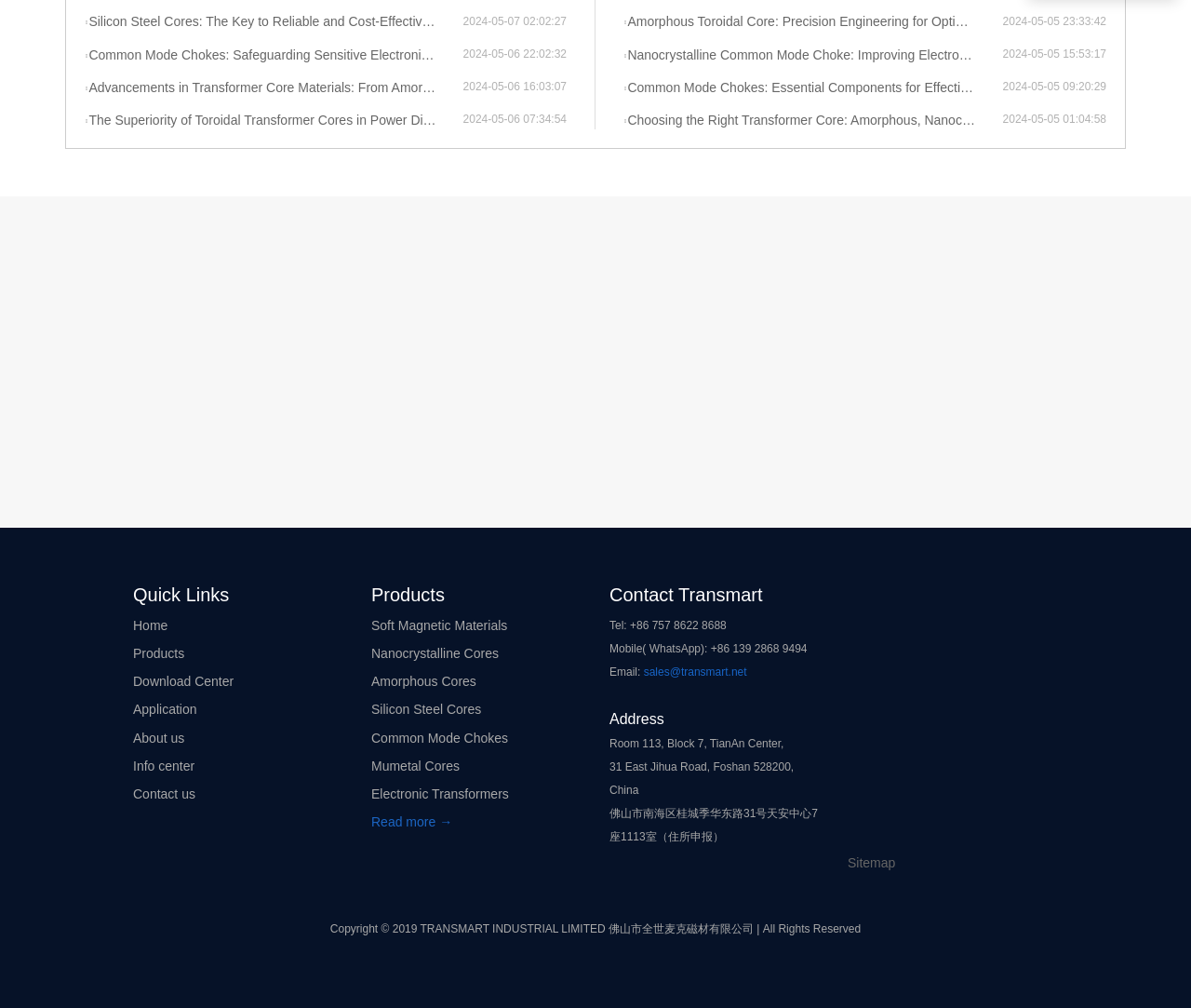Please look at the image and answer the question with a detailed explanation: What is the purpose of Common Mode Chokes?

I noticed that there is a link to 'Common Mode Chokes: Essential Components for Effective Noise Suppression' on the webpage, which suggests that Common Mode Chokes are used for noise suppression.